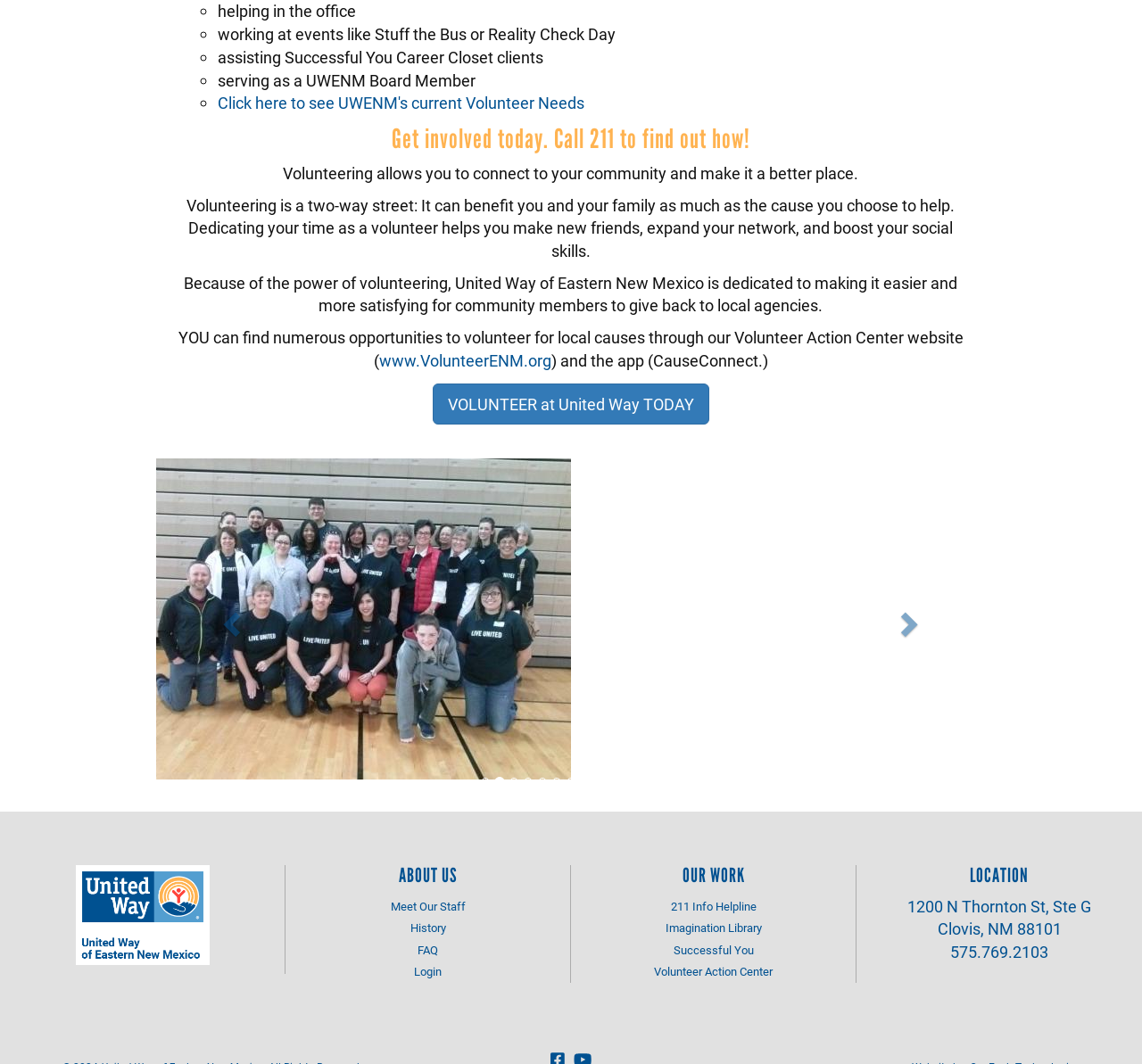Please predict the bounding box coordinates of the element's region where a click is necessary to complete the following instruction: "View the OUR WORK page". The coordinates should be represented by four float numbers between 0 and 1, i.e., [left, top, right, bottom].

[0.512, 0.813, 0.738, 0.924]